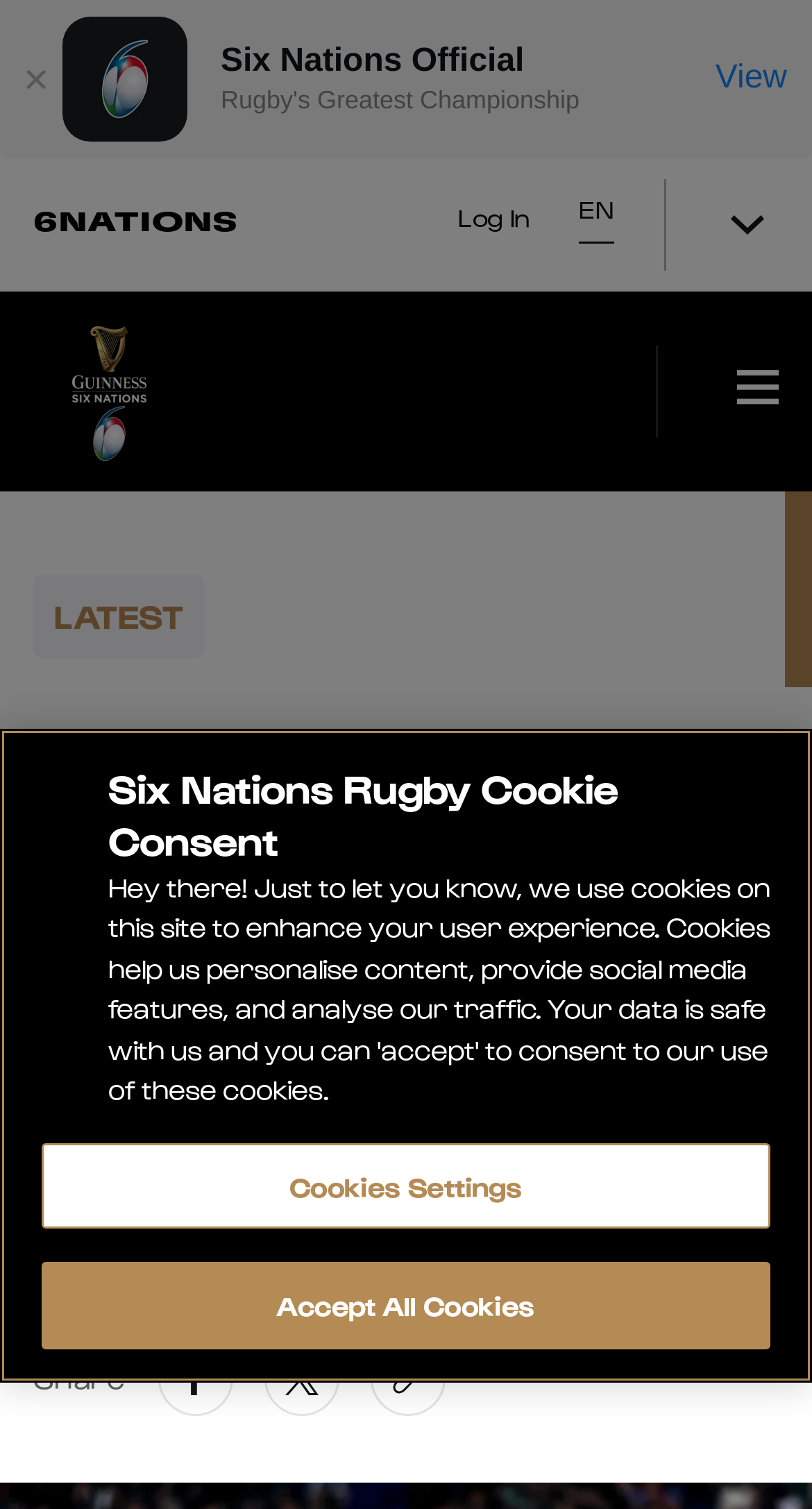Identify the bounding box for the UI element described as: "Six Nations OfficialRugby's Greatest ChampionshipView". Ensure the coordinates are four float numbers between 0 and 1, formatted as [left, top, right, bottom].

[0.077, 0.011, 0.969, 0.094]